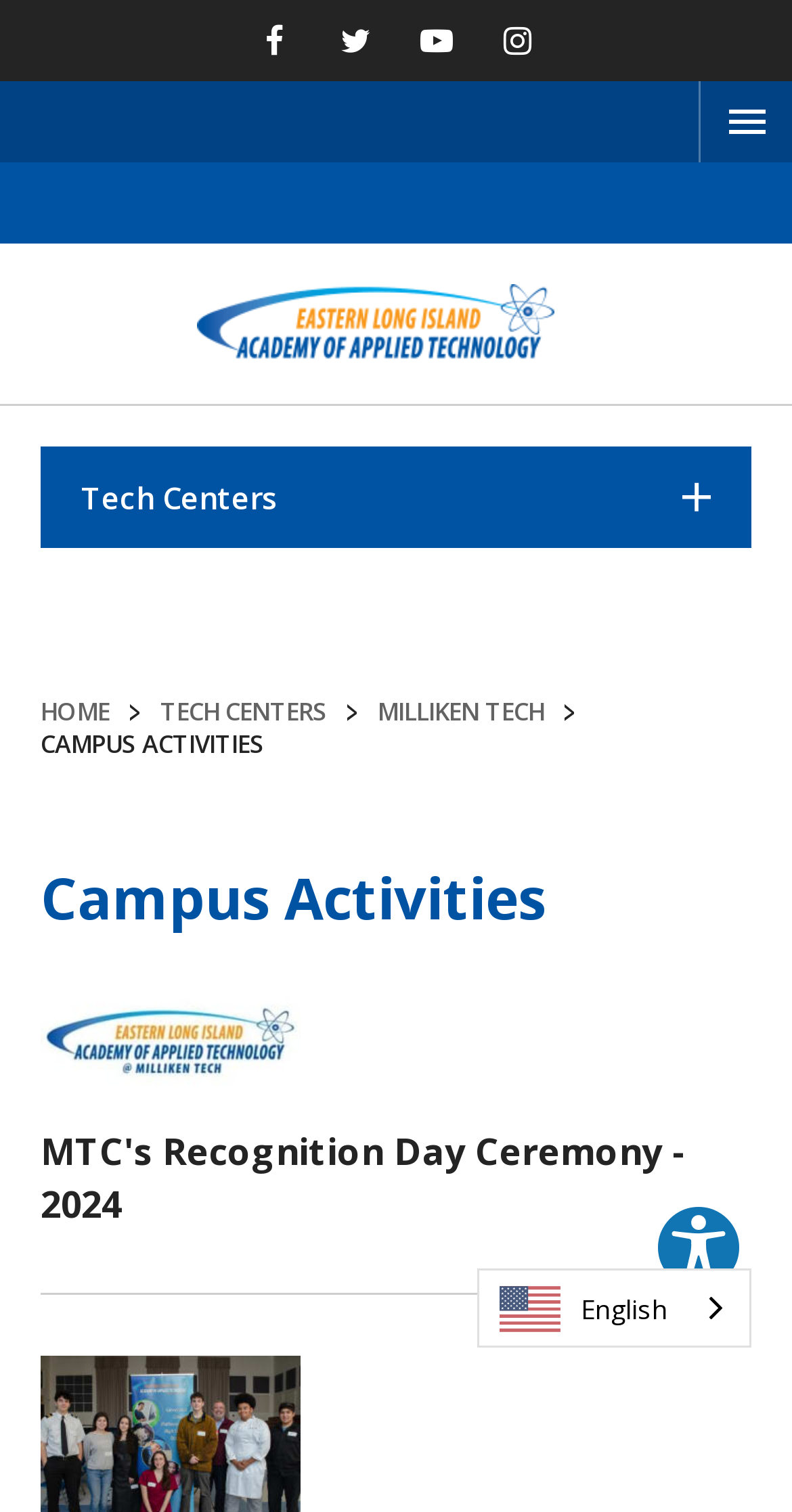Please specify the bounding box coordinates for the clickable region that will help you carry out the instruction: "Visit Facebook".

[0.295, 0.0, 0.397, 0.054]